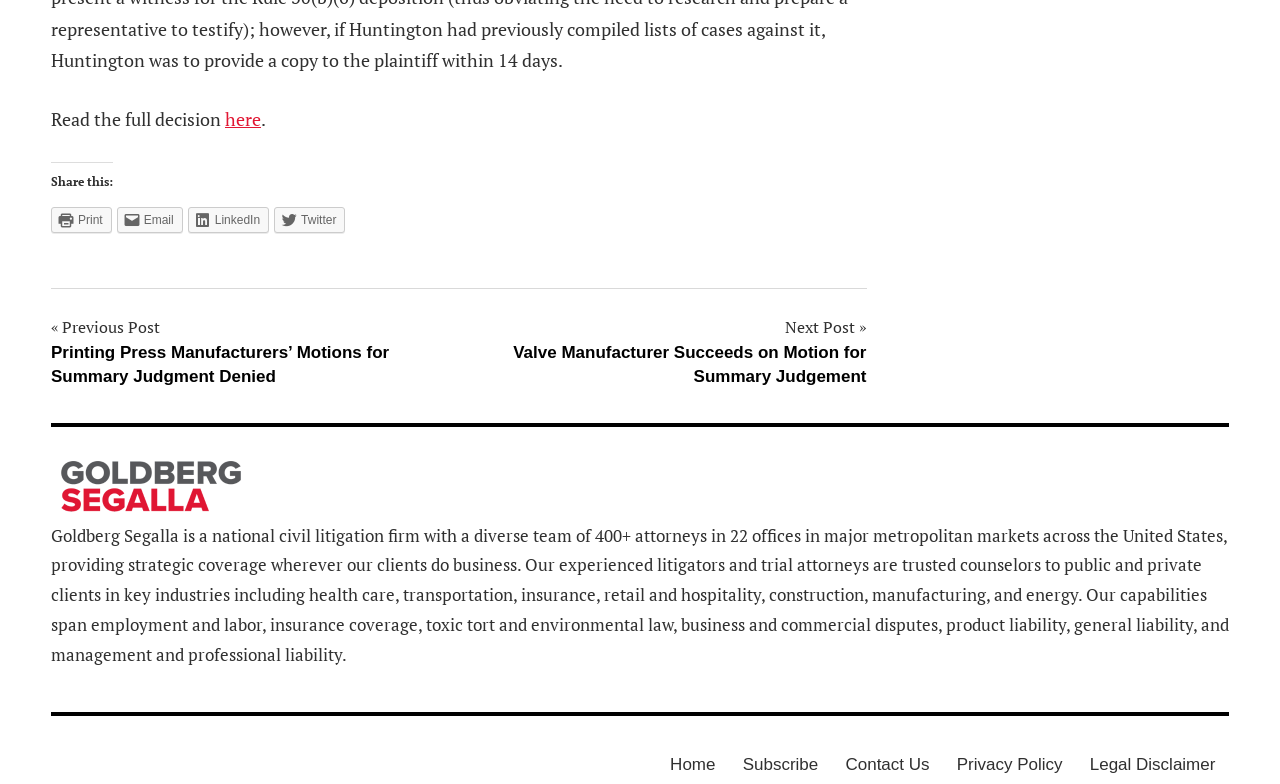What is the next post about?
Based on the image, give a concise answer in the form of a single word or short phrase.

Valve Manufacturer Succeeds on Motion for Summary Judgement